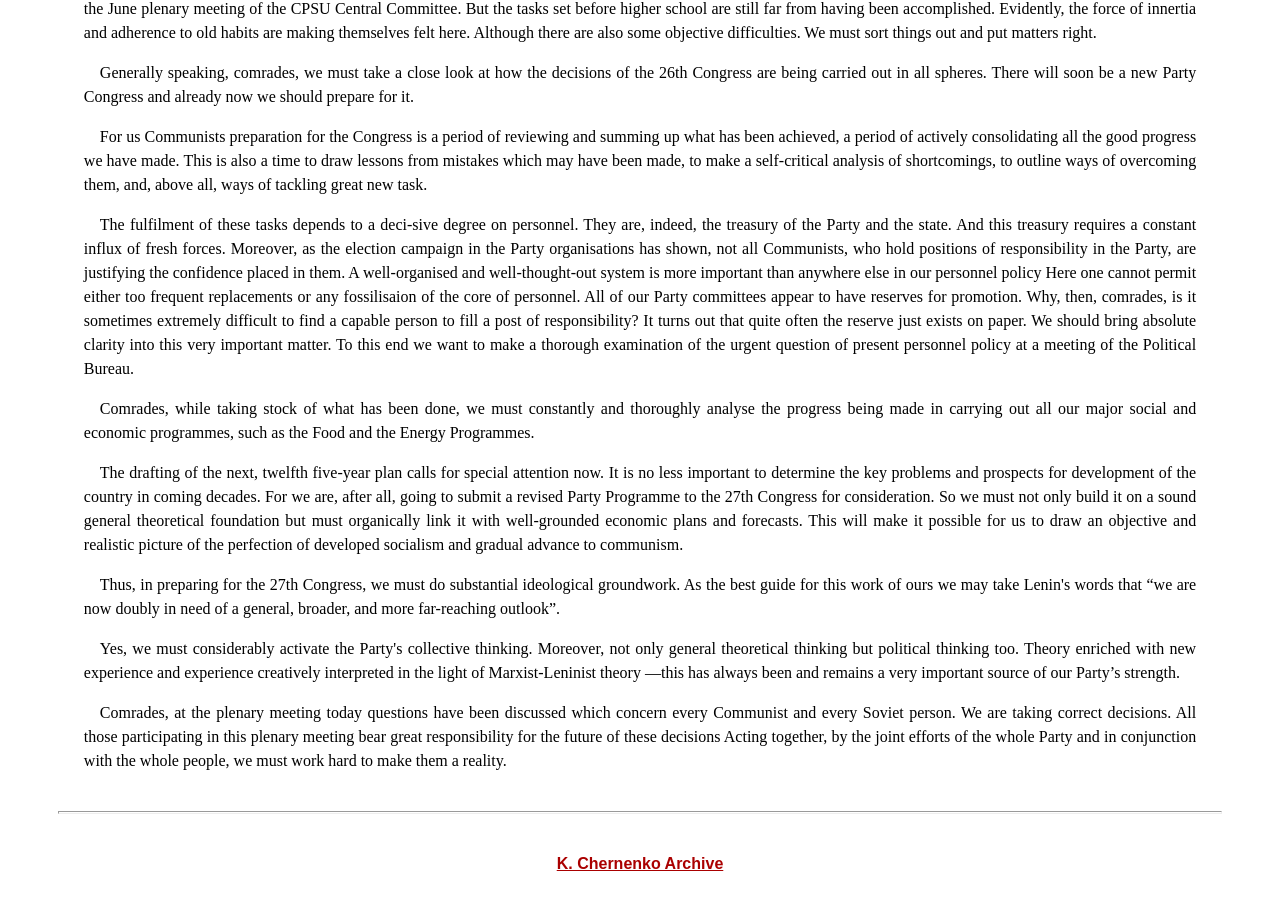What is the importance of personnel in the Party?
Please provide a comprehensive answer based on the details in the screenshot.

The text states that 'personnel are, indeed, the treasury of the Party and the state', emphasizing their importance in the Party's functioning.